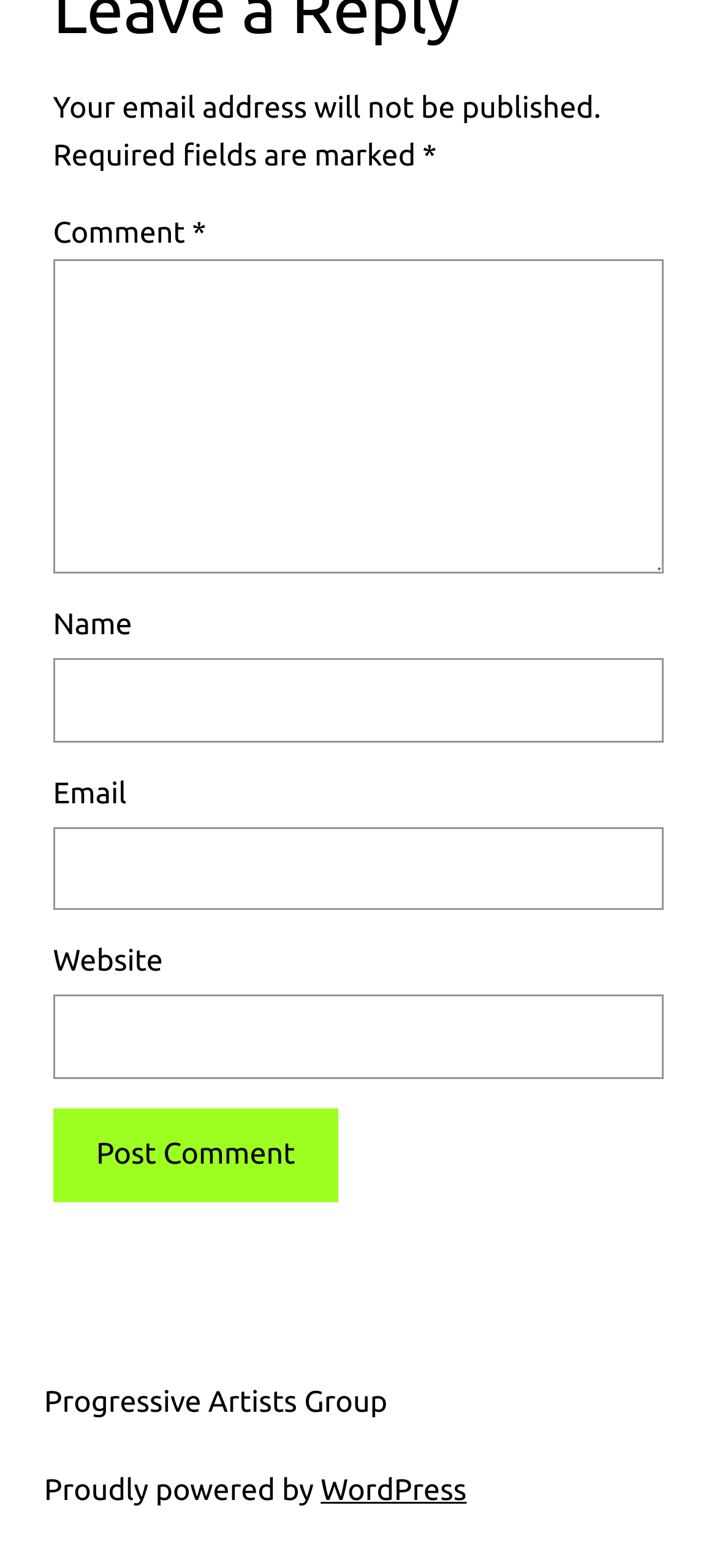What is the text of the button?
Look at the screenshot and respond with one word or a short phrase.

Post Comment